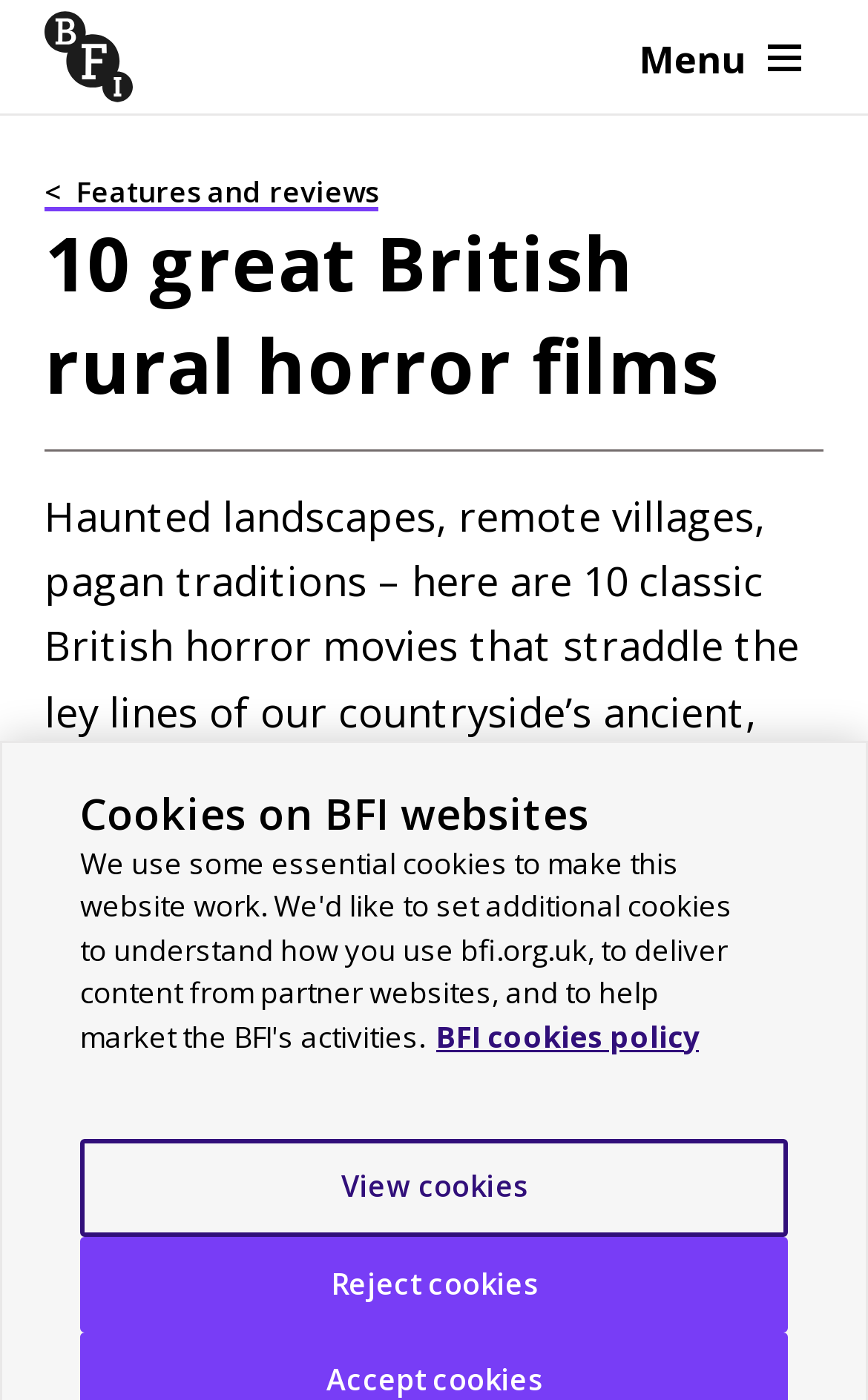Predict the bounding box of the UI element that fits this description: "Reject cookies".

[0.092, 0.883, 0.908, 0.952]